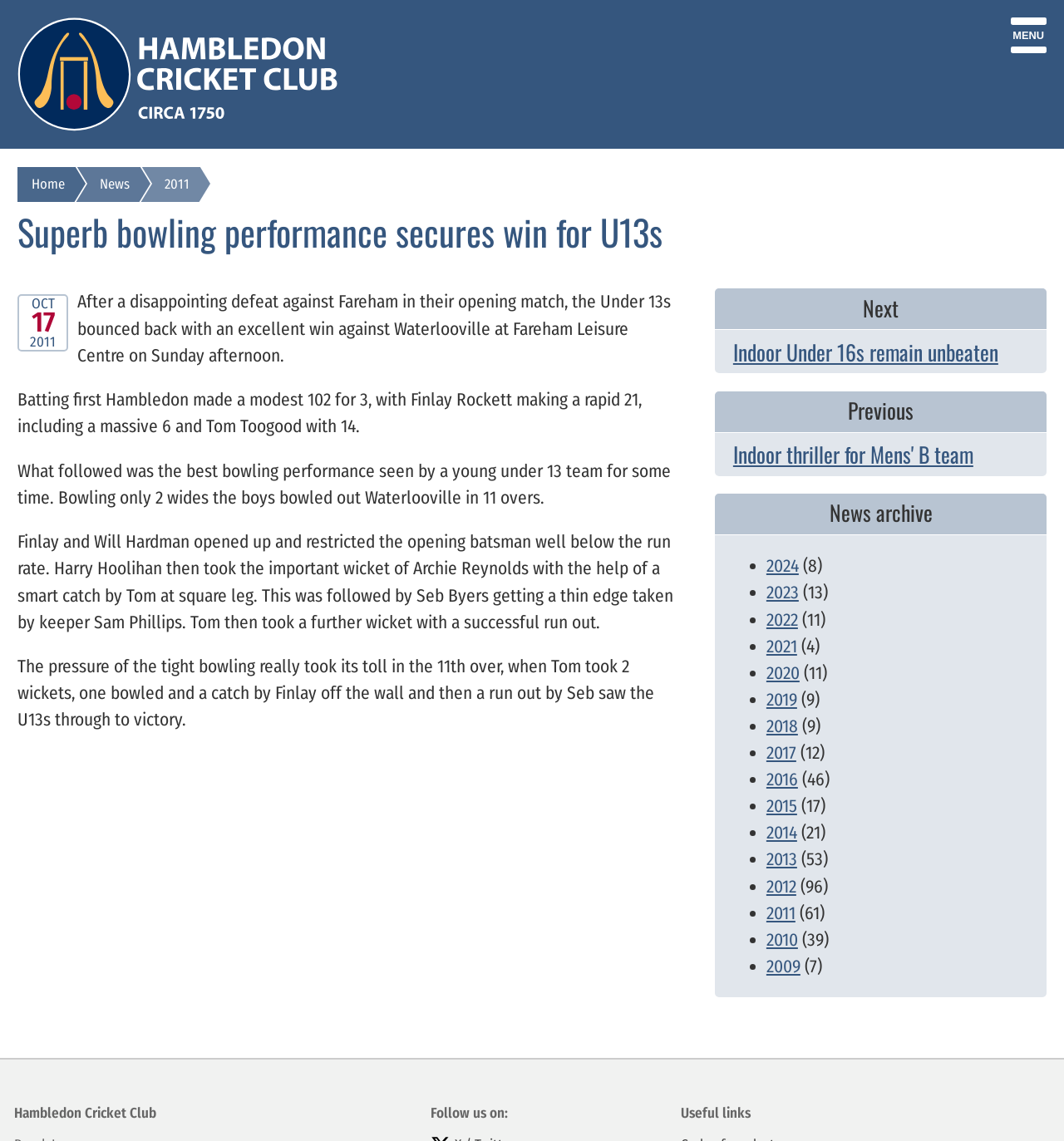Identify the bounding box coordinates of the element to click to follow this instruction: 'Read the news about Indoor Under 16s remain unbeaten'. Ensure the coordinates are four float values between 0 and 1, provided as [left, top, right, bottom].

[0.689, 0.289, 0.967, 0.327]